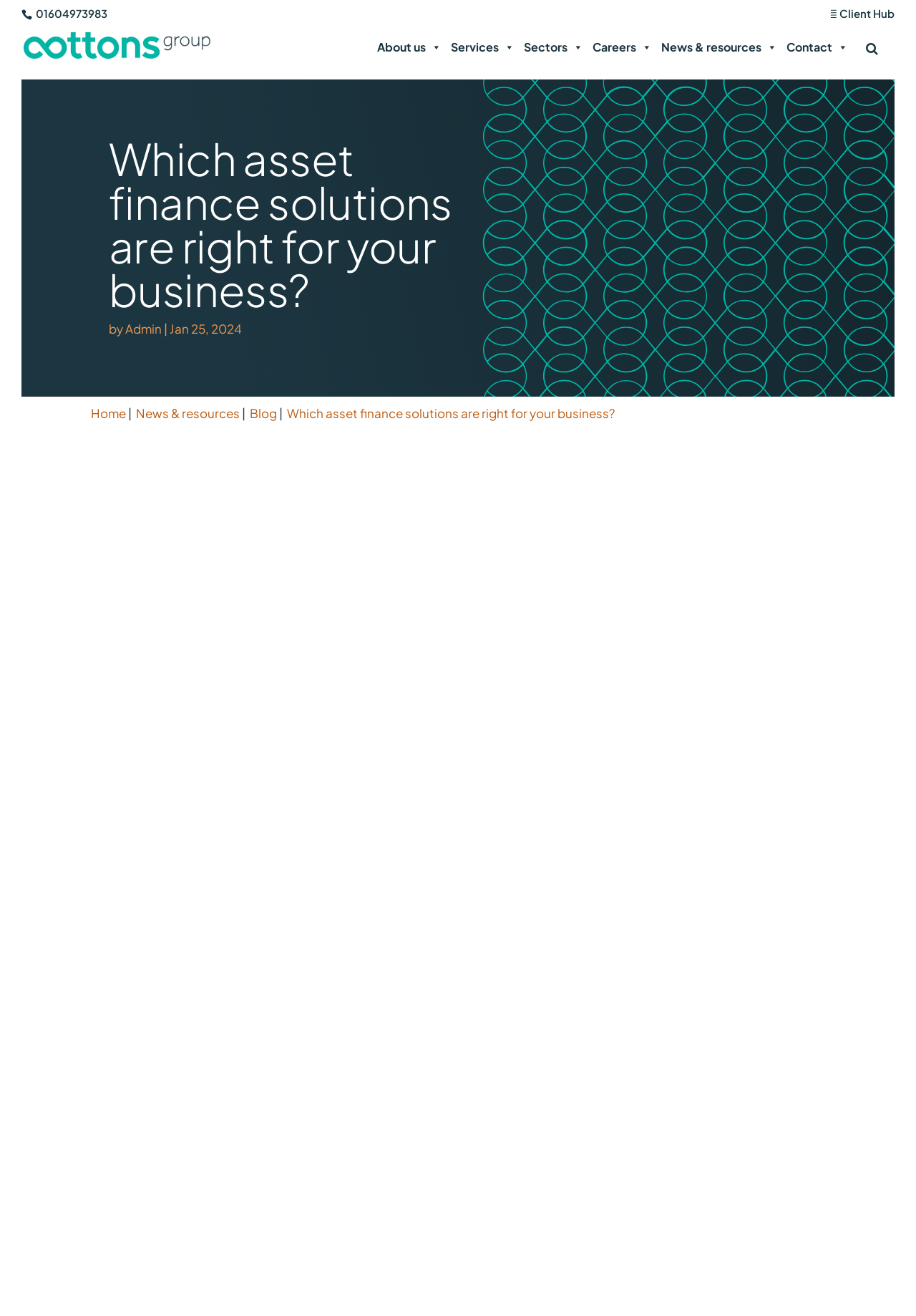Offer an in-depth caption of the entire webpage.

This webpage is about asset finance solutions for businesses. At the top, there is a navigation menu with links to "Client Hub", "Cottons Group", "About us", "Services", "Sectors", "Careers", "News & resources", and "Contact". On the right side of the navigation menu, there is a search bar. 

Below the navigation menu, there is a heading that reads "Which asset finance solutions are right for your business?" followed by a brief description of the importance of funding for business ideas. 

On the left side of the page, there are social media links to Facebook, Twitter, and LinkedIn. Below these links, there is a section that explains what asset finance is, its benefits, and how it can help businesses maintain a healthy cash flow. 

The page then goes on to discuss different types of asset finance solutions, including equipment, operating, and finance leases, as well as hire purchase. Each of these options is explained in detail, including their advantages and disadvantages.

On the right side of the page, there is a section titled "Recent Posts" that lists several blog articles related to finance and business. Below this section, there is a list of categories, including "Blog", "Case study", "Cottons Group News", and "Vacancies".